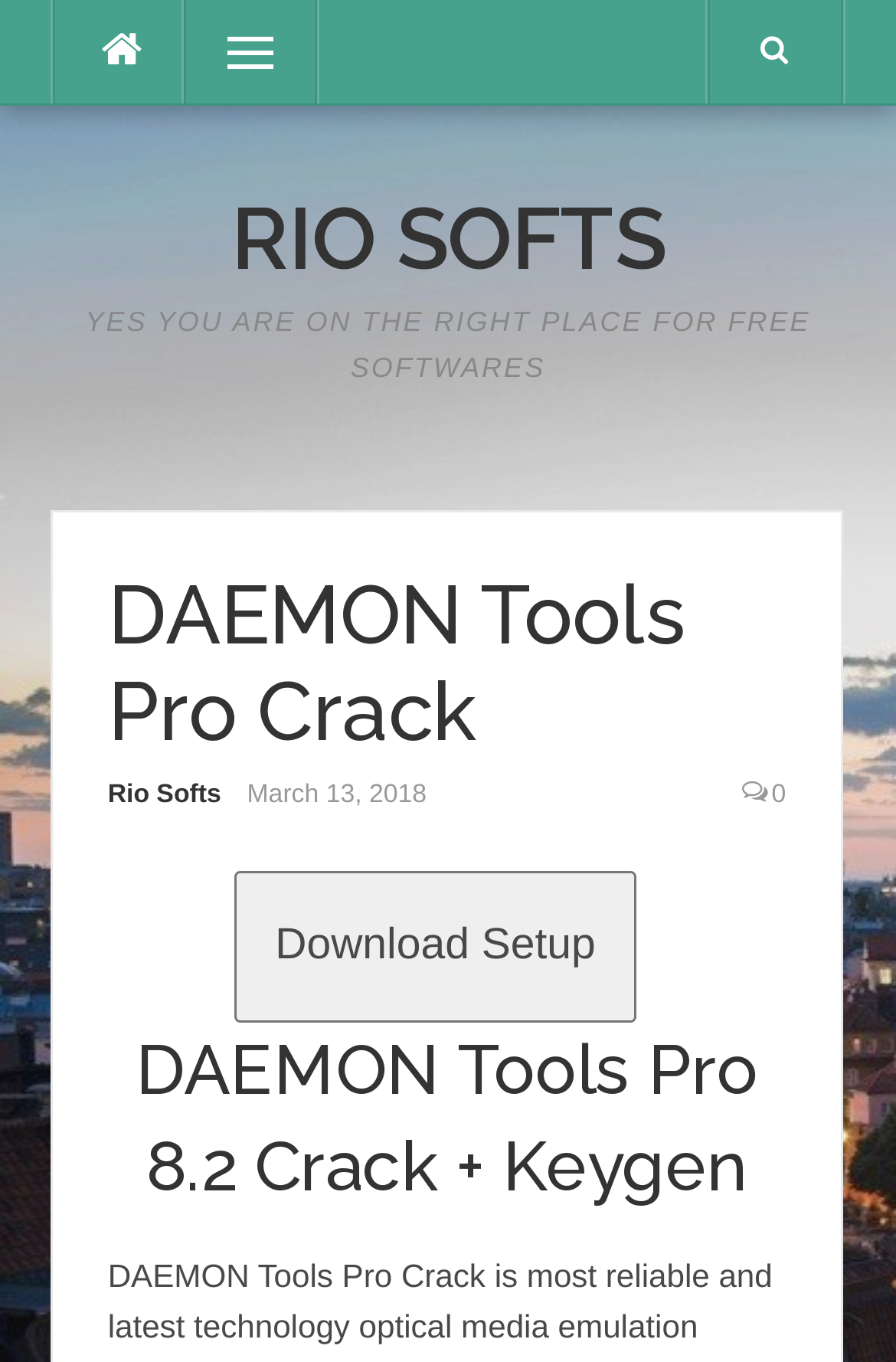Who is the author of the webpage?
Can you provide a detailed and comprehensive answer to the question?

The webpage contains a link 'RIO SOFTS' which suggests that RIO SOFTS is the author or owner of the webpage, and possibly the provider of the software being discussed.